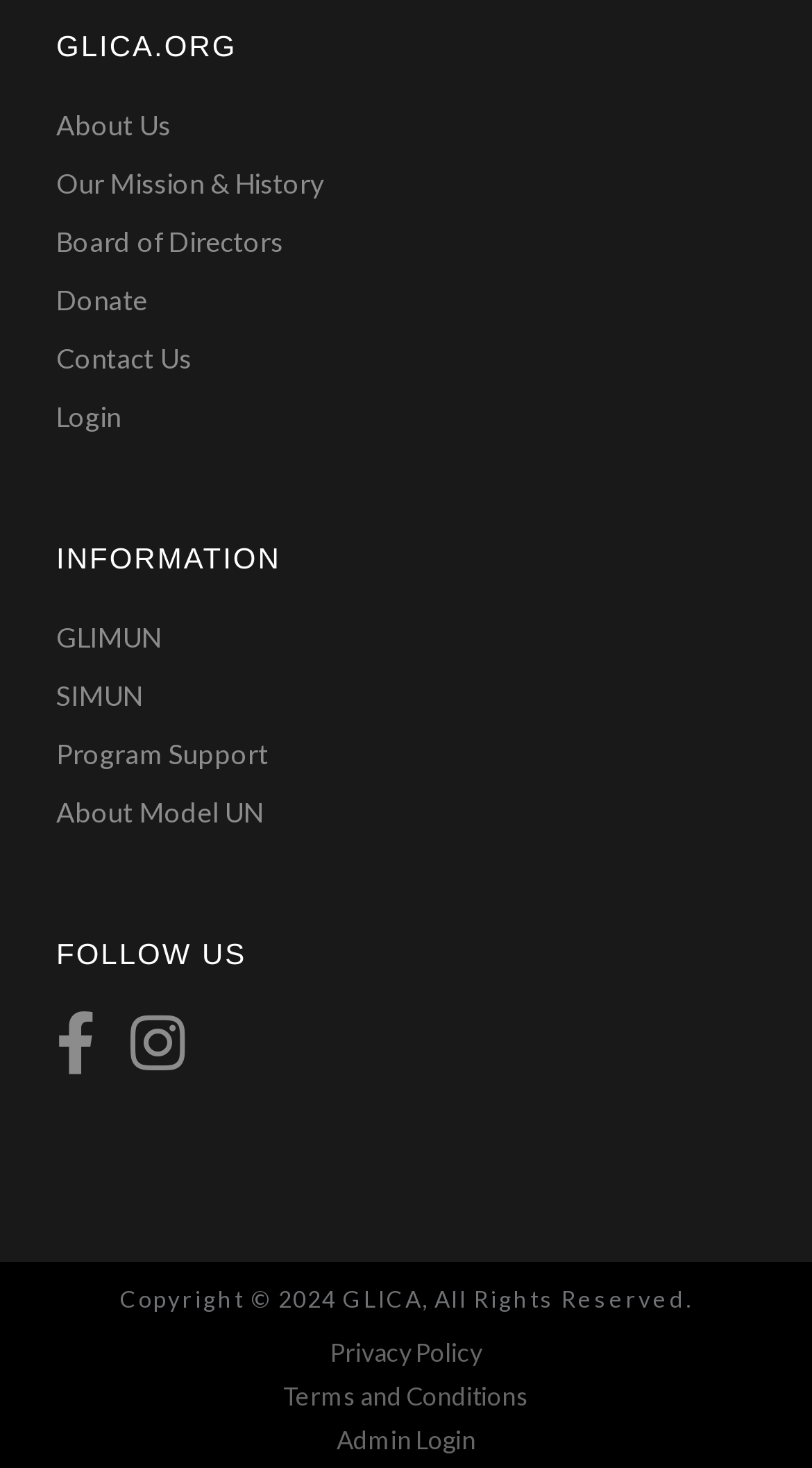How many login options are available?
Examine the webpage screenshot and provide an in-depth answer to the question.

There are two login options available, which can be identified by the 'Login' link in the top navigation menu and the 'Admin Login' link at the bottom of the webpage.